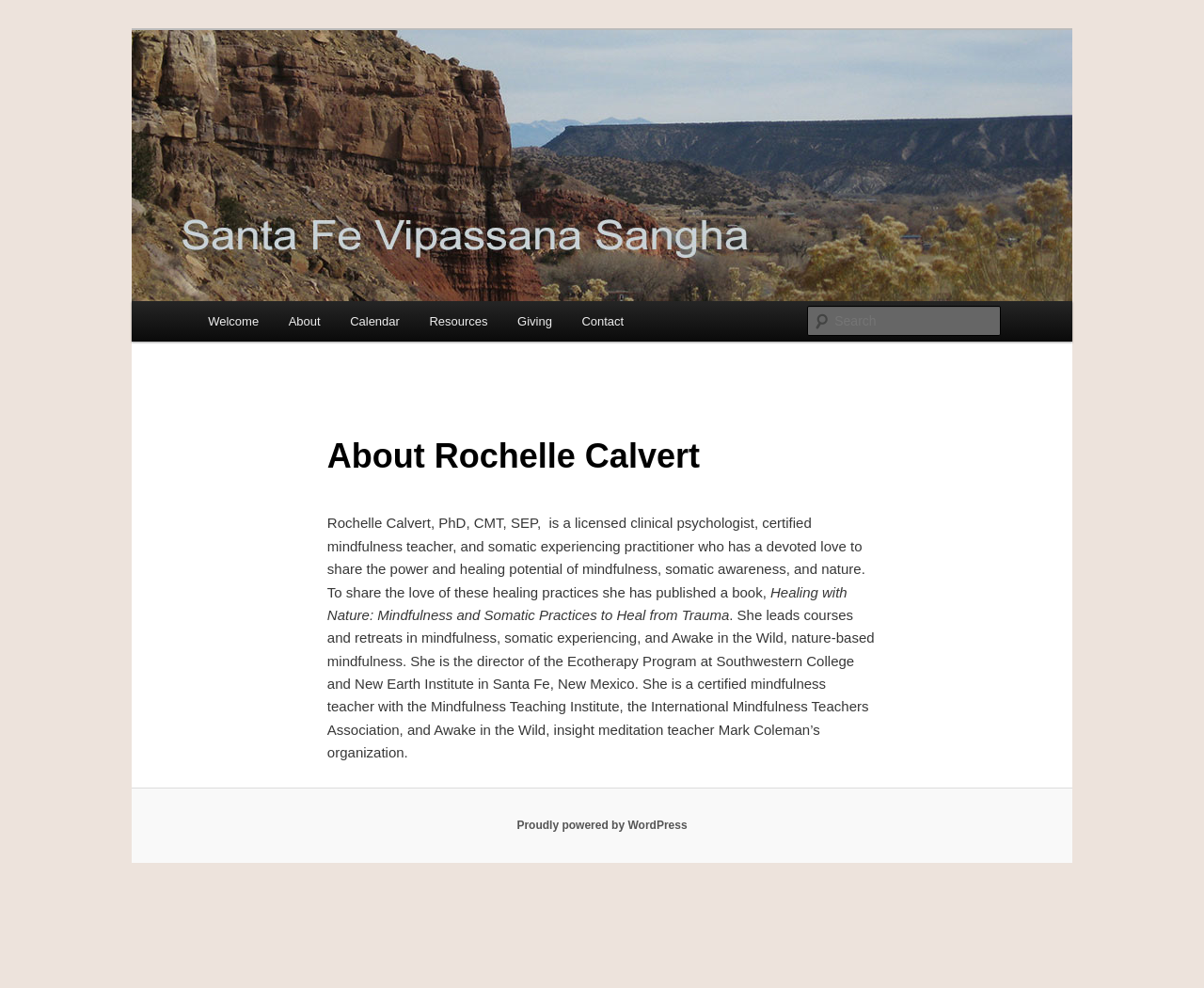Please determine the bounding box coordinates for the element that should be clicked to follow these instructions: "Check the website's calendar".

[0.278, 0.305, 0.344, 0.346]